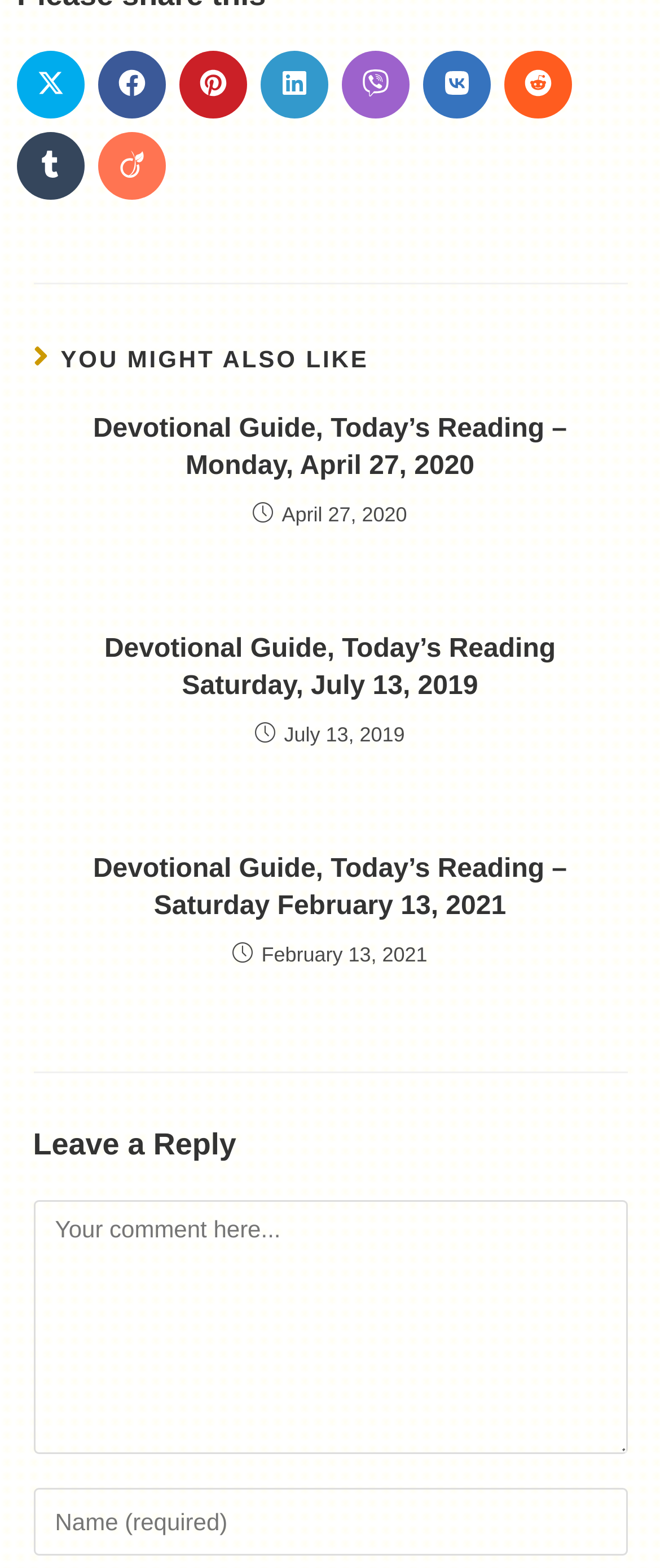Please specify the bounding box coordinates of the region to click in order to perform the following instruction: "Leave a reply".

[0.05, 0.717, 0.95, 0.744]